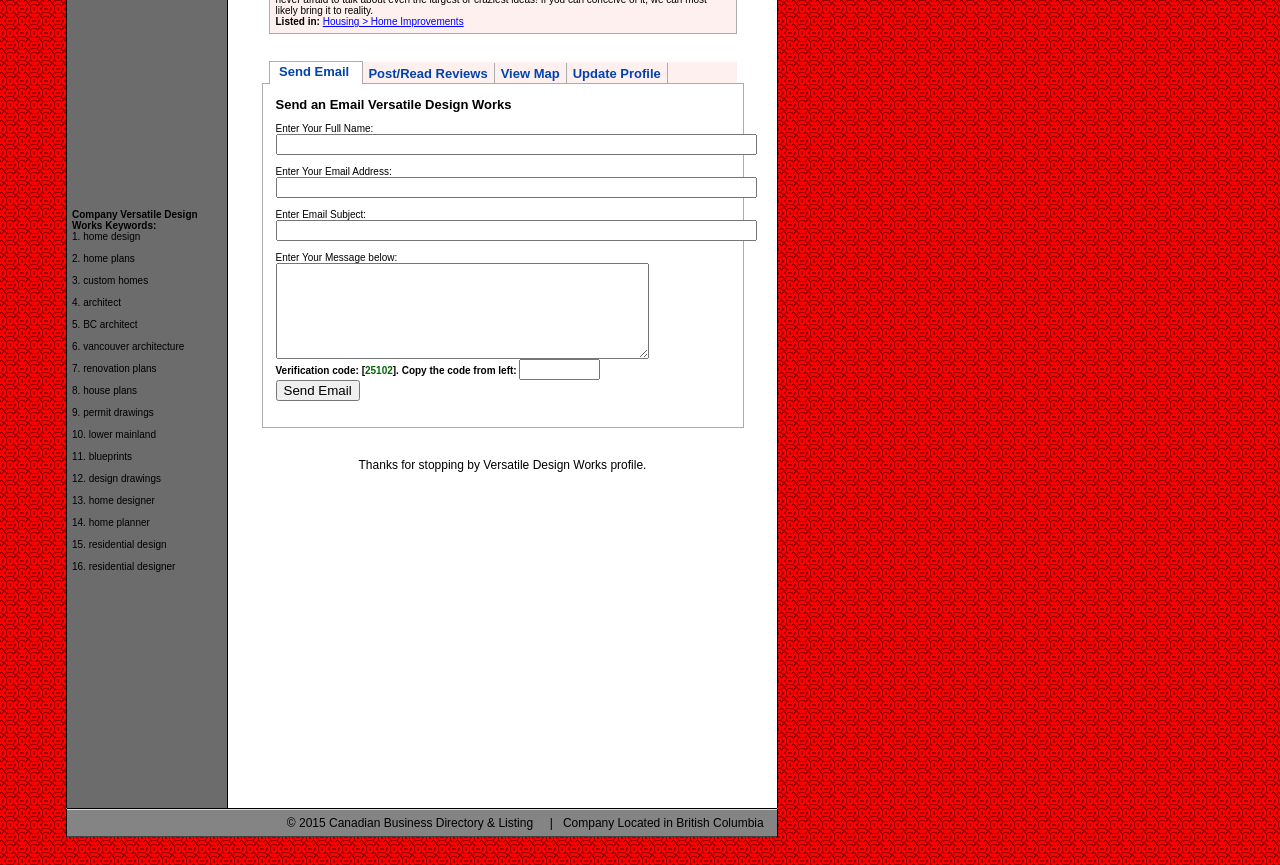Find and provide the bounding box coordinates for the UI element described here: "parent_node: Search name="search_input"". The coordinates should be given as four float numbers between 0 and 1: [left, top, right, bottom].

None